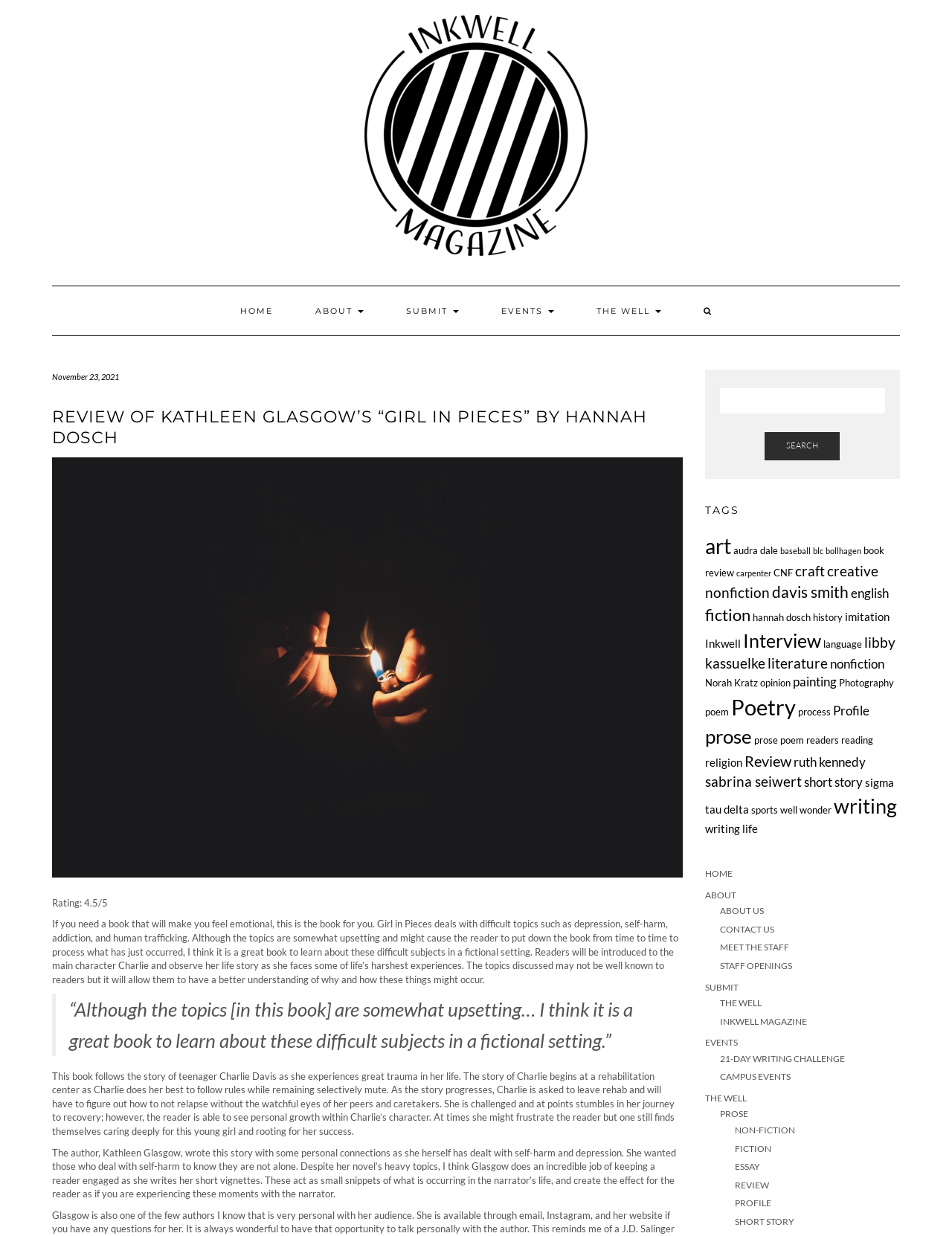With reference to the image, please provide a detailed answer to the following question: How many tags are listed on the webpage?

The tags are listed under the heading 'TAGS' and there are 30 links listed, each representing a tag.